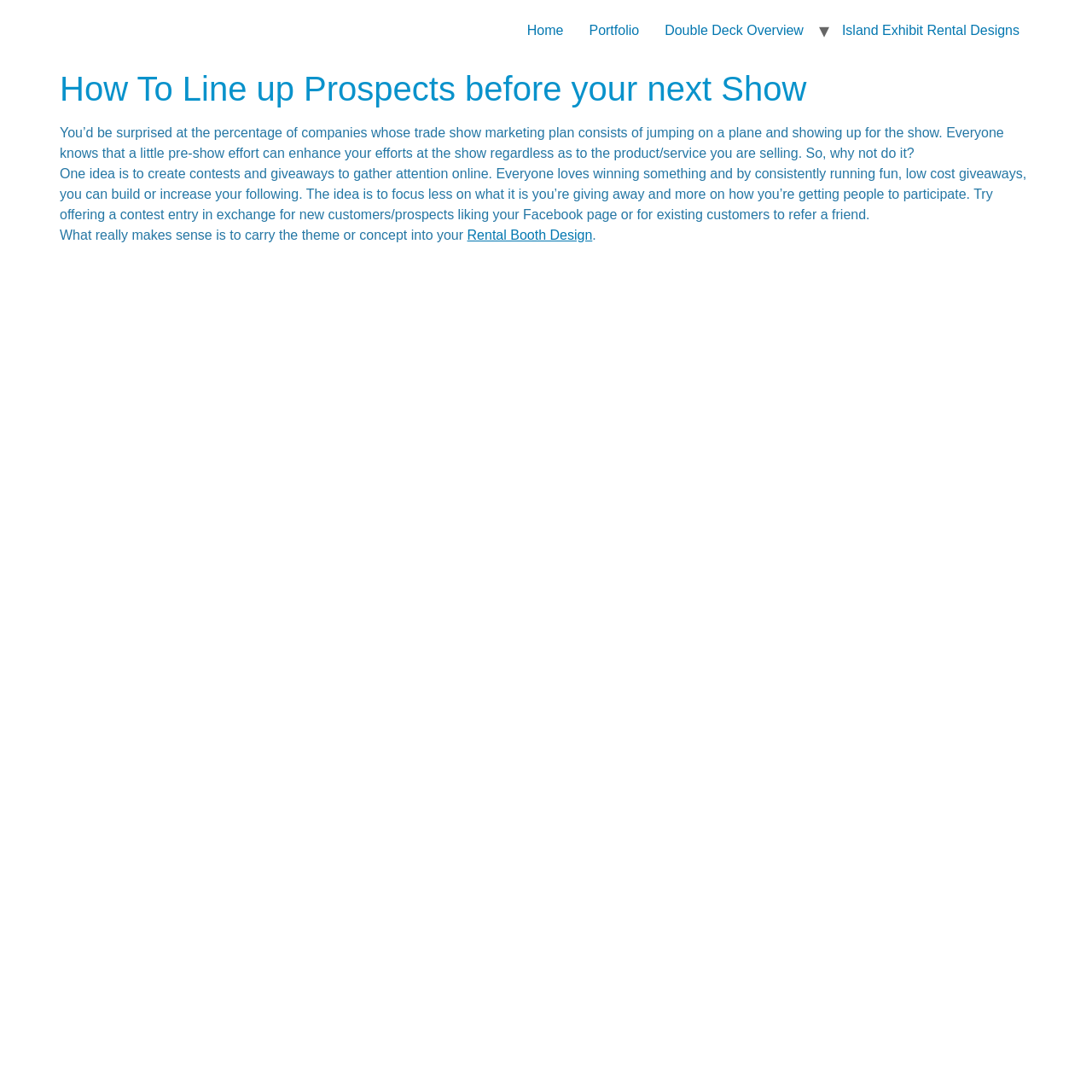What is suggested as a way to gather attention online? Analyze the screenshot and reply with just one word or a short phrase.

Contests and giveaways